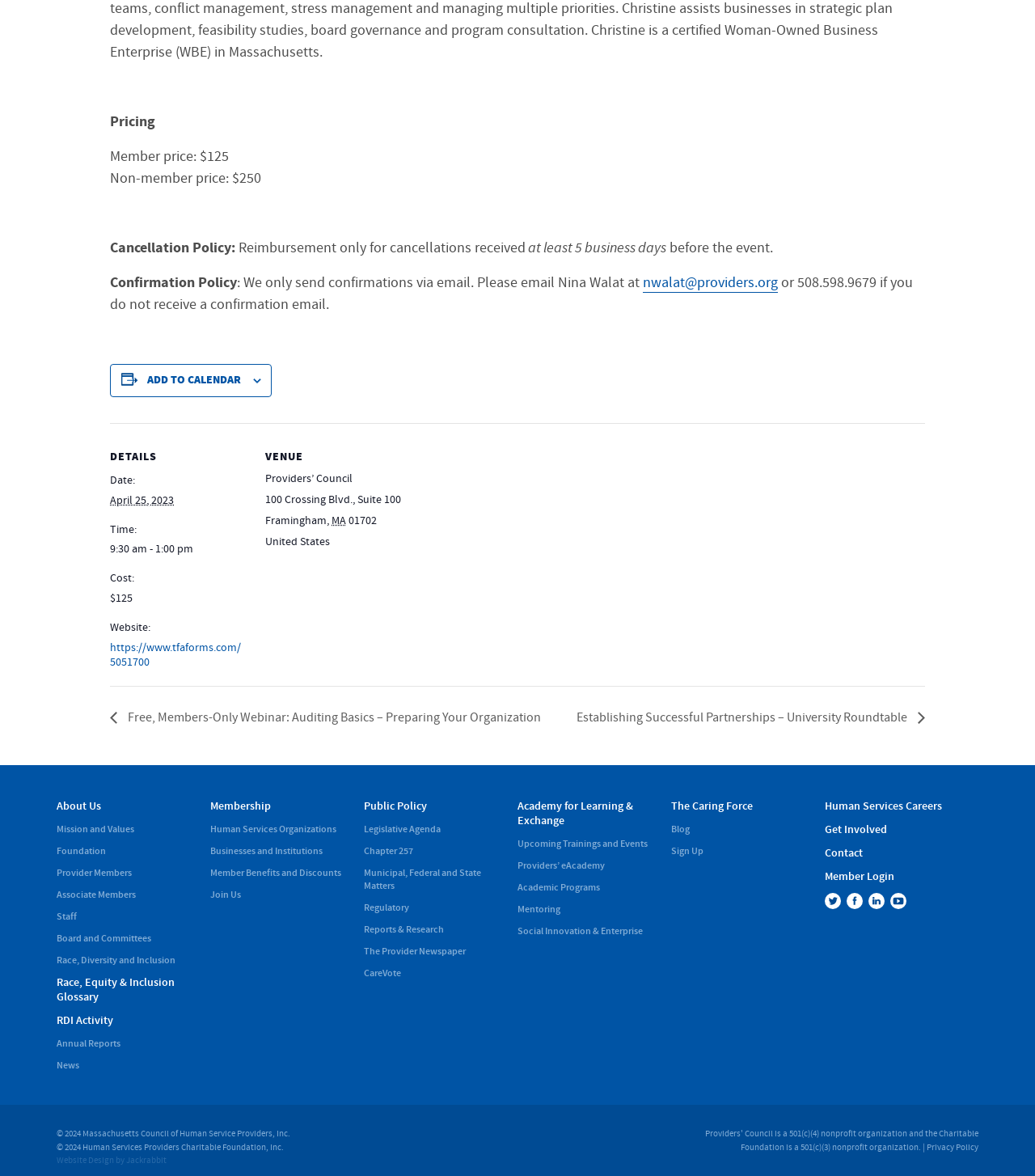Please give a one-word or short phrase response to the following question: 
What is the date of this event?

April 25, 2023